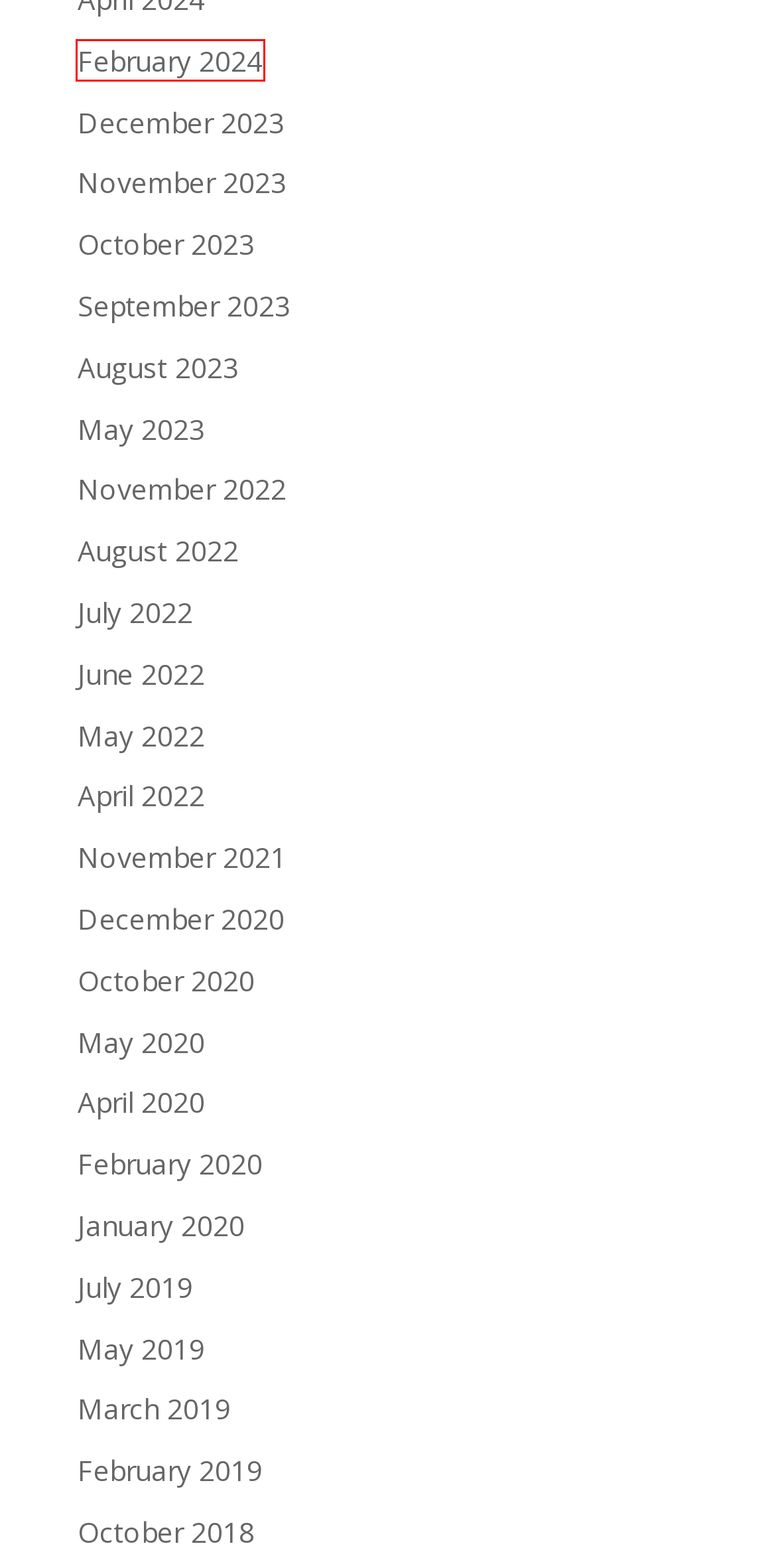Inspect the screenshot of a webpage with a red rectangle bounding box. Identify the webpage description that best corresponds to the new webpage after clicking the element inside the bounding box. Here are the candidates:
A. Meet the Teacher: Community Afternoon | Berwick Lodge Primary School
B. Schools' privacy policy
C. Out Of Zone Enrolments | Berwick Lodge Primary School
D. PFA | Berwick Lodge Primary School
E. Berwick Lodge Primary School
F. Education Week – Open Afternoon & Step Into Prep Information Evening | Berwick Lodge Primary School
G. Digital Technologies | Berwick Lodge Primary School
H. Archives | Berwick Lodge Primary School

H